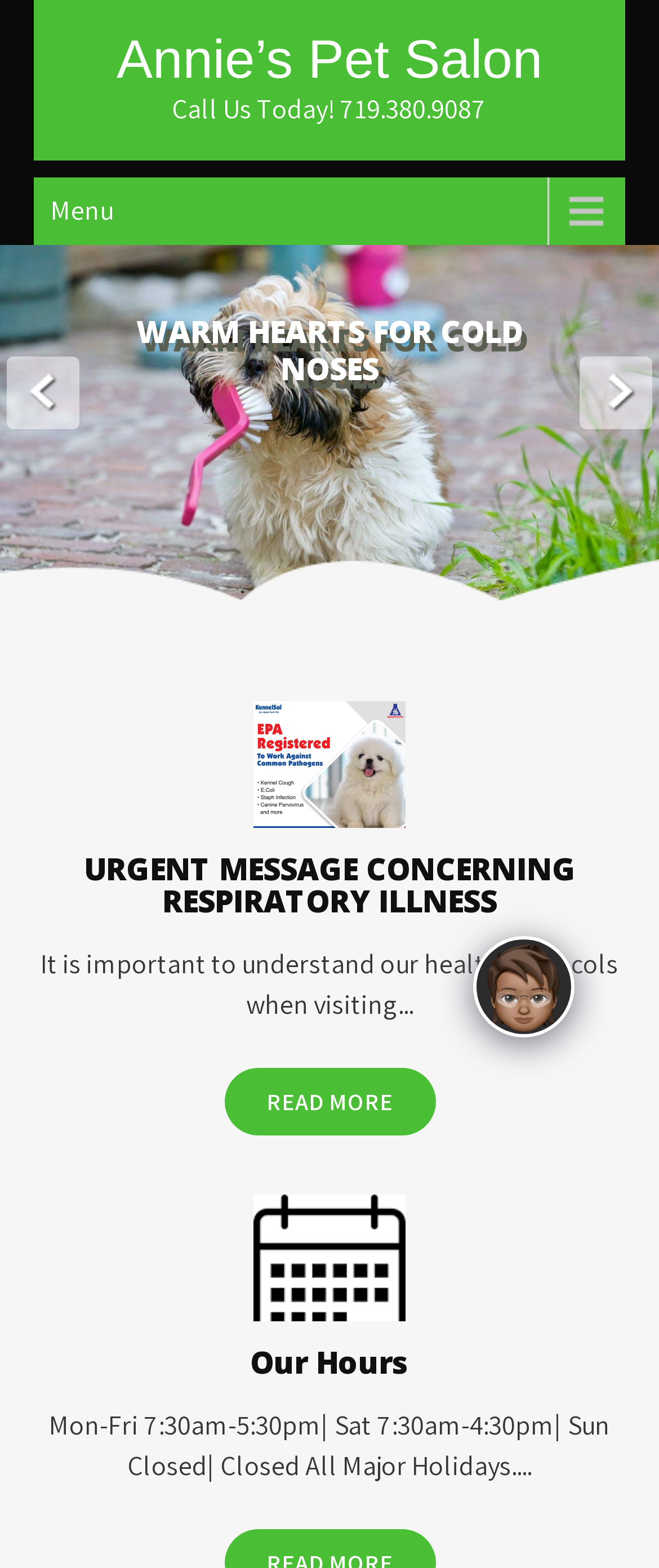Bounding box coordinates are specified in the format (top-left x, top-left y, bottom-right x, bottom-right y). All values are floating point numbers bounded between 0 and 1. Please provide the bounding box coordinate of the region this sentence describes: FAQ

None